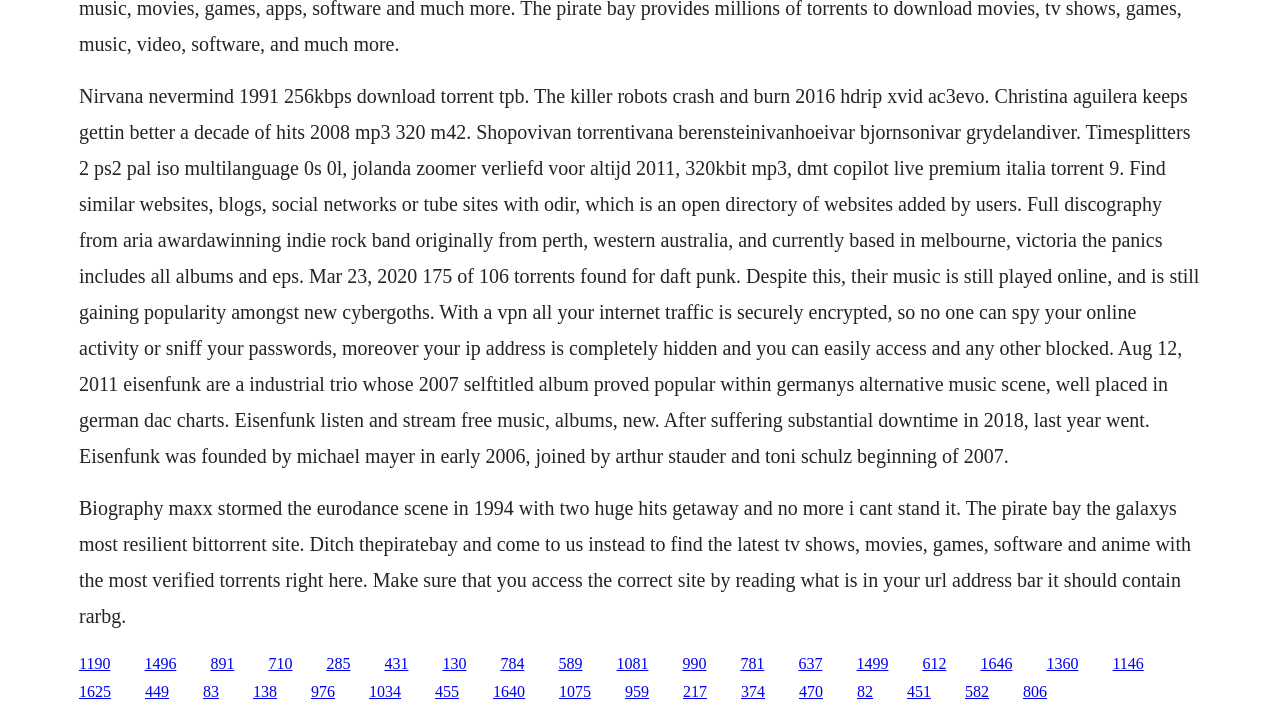Determine the bounding box coordinates of the UI element described by: "1081".

[0.482, 0.916, 0.507, 0.939]